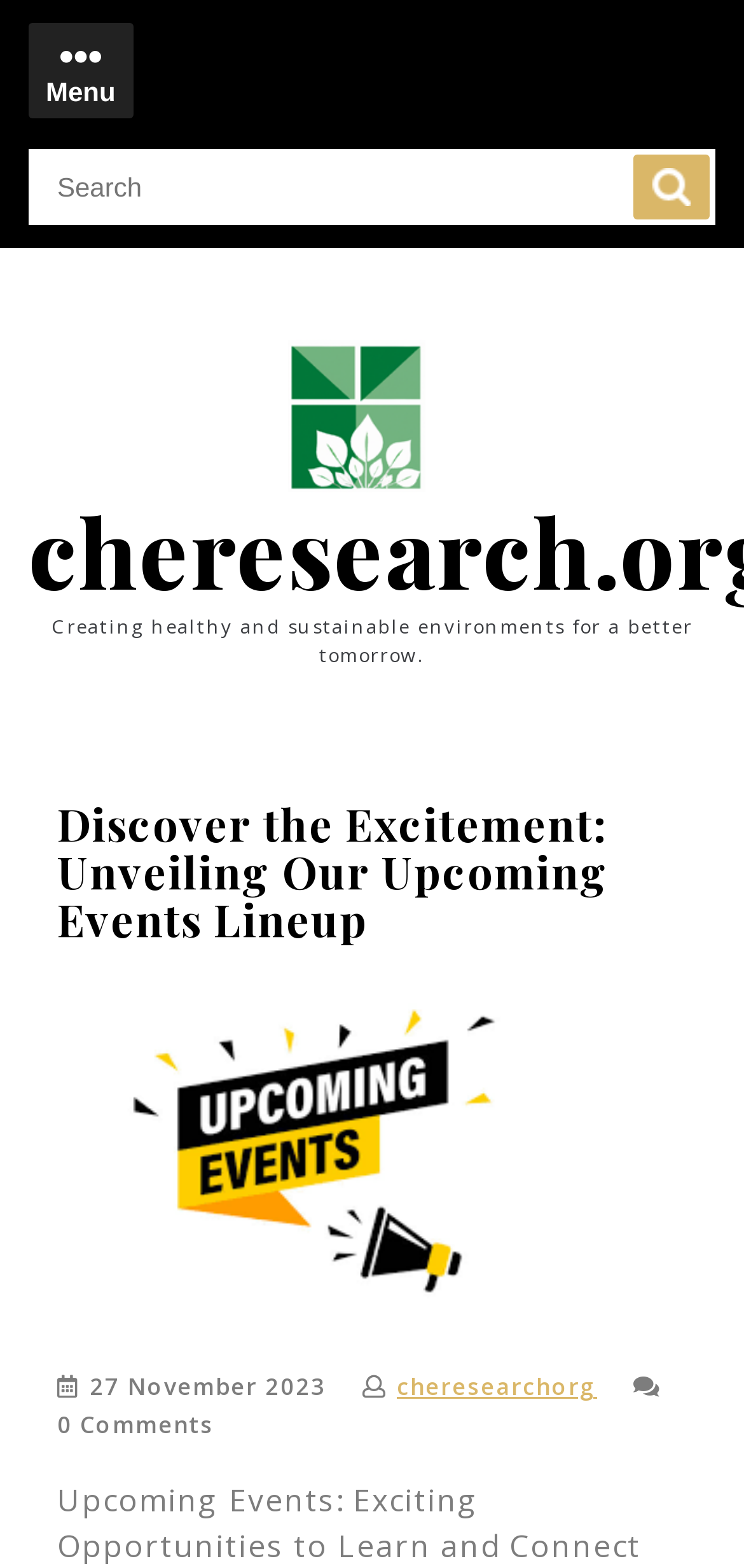What is the purpose of the search box? Refer to the image and provide a one-word or short phrase answer.

To search the website